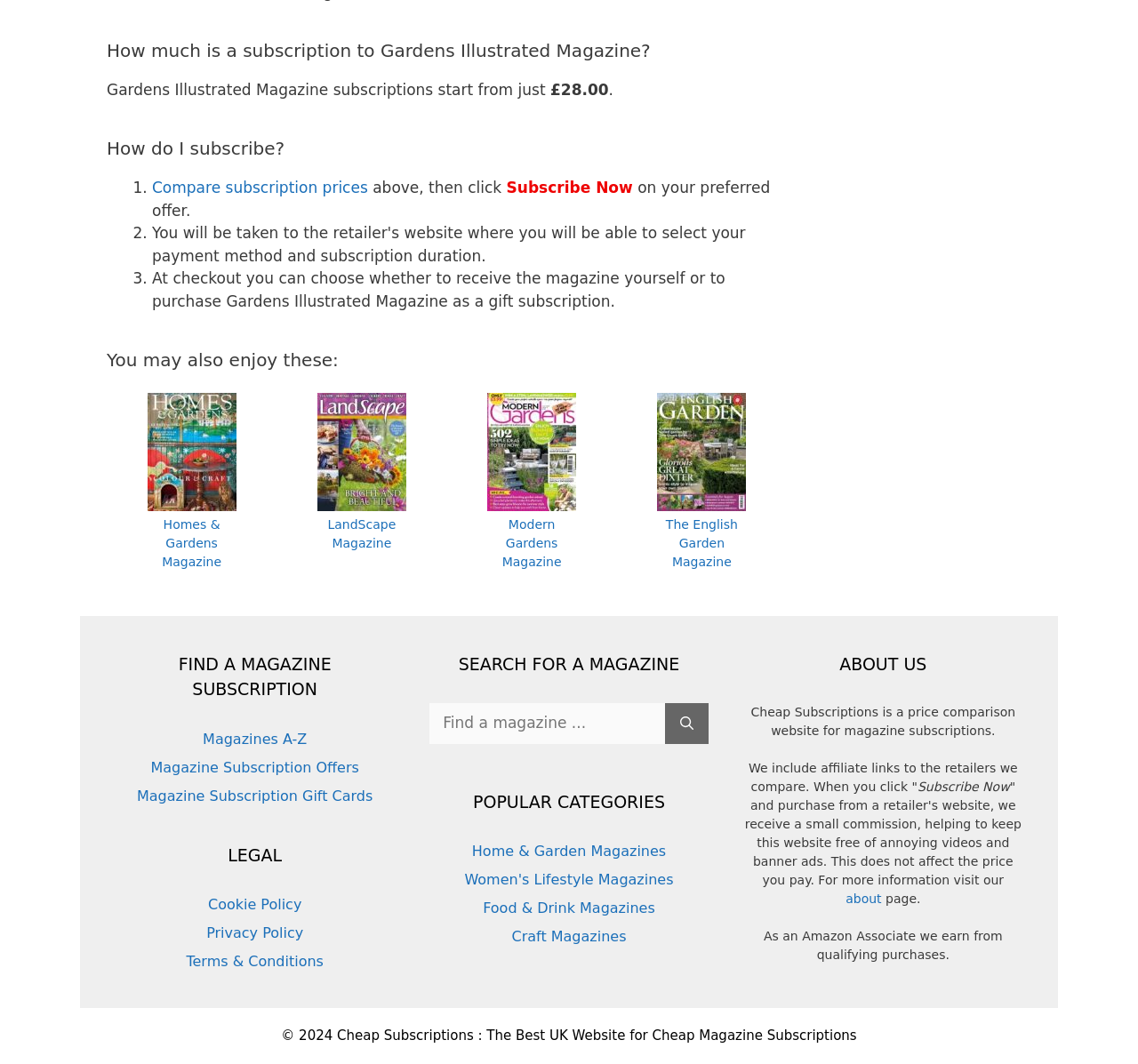Identify the bounding box for the UI element that is described as follows: "Terms & Conditions".

[0.164, 0.896, 0.284, 0.912]